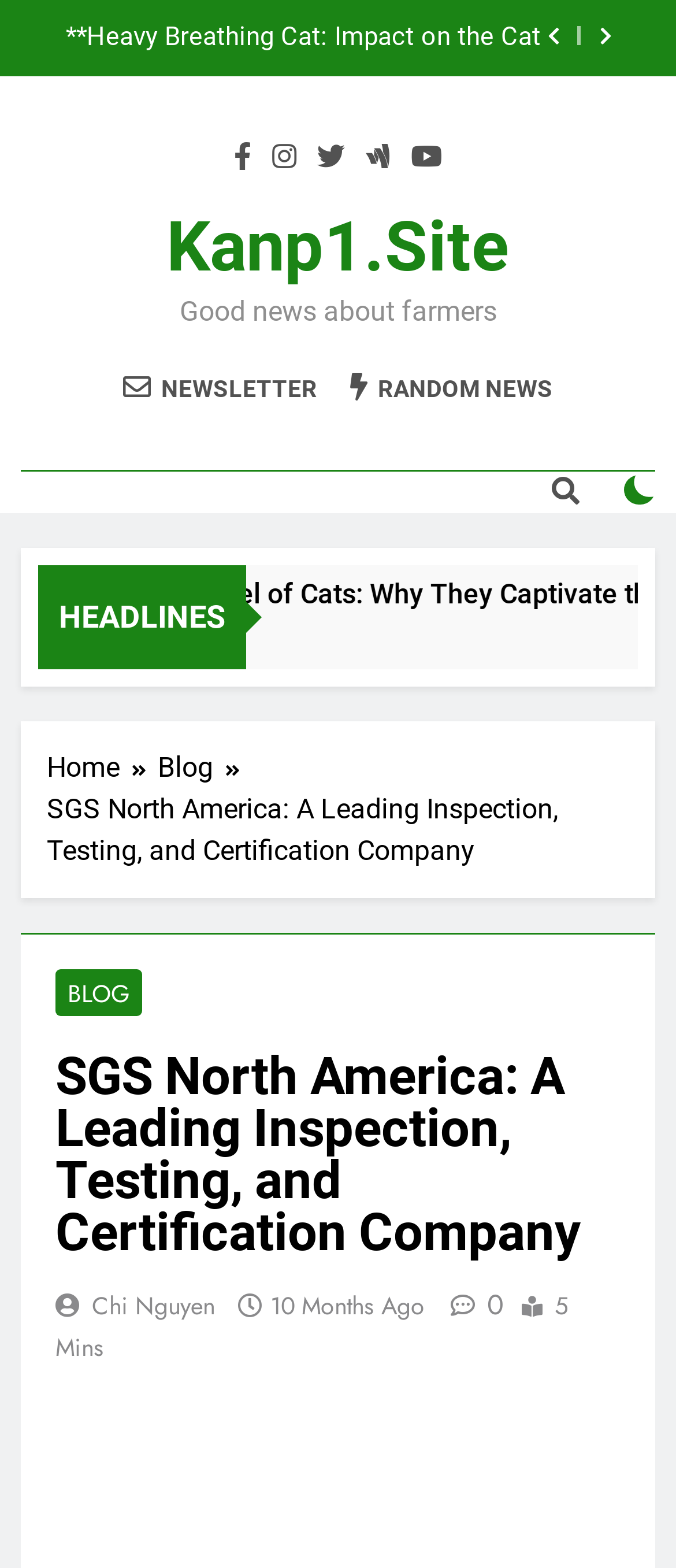Please identify the bounding box coordinates of the element I should click to complete this instruction: 'Check the checkbox'. The coordinates should be given as four float numbers between 0 and 1, like this: [left, top, right, bottom].

[0.924, 0.303, 0.969, 0.322]